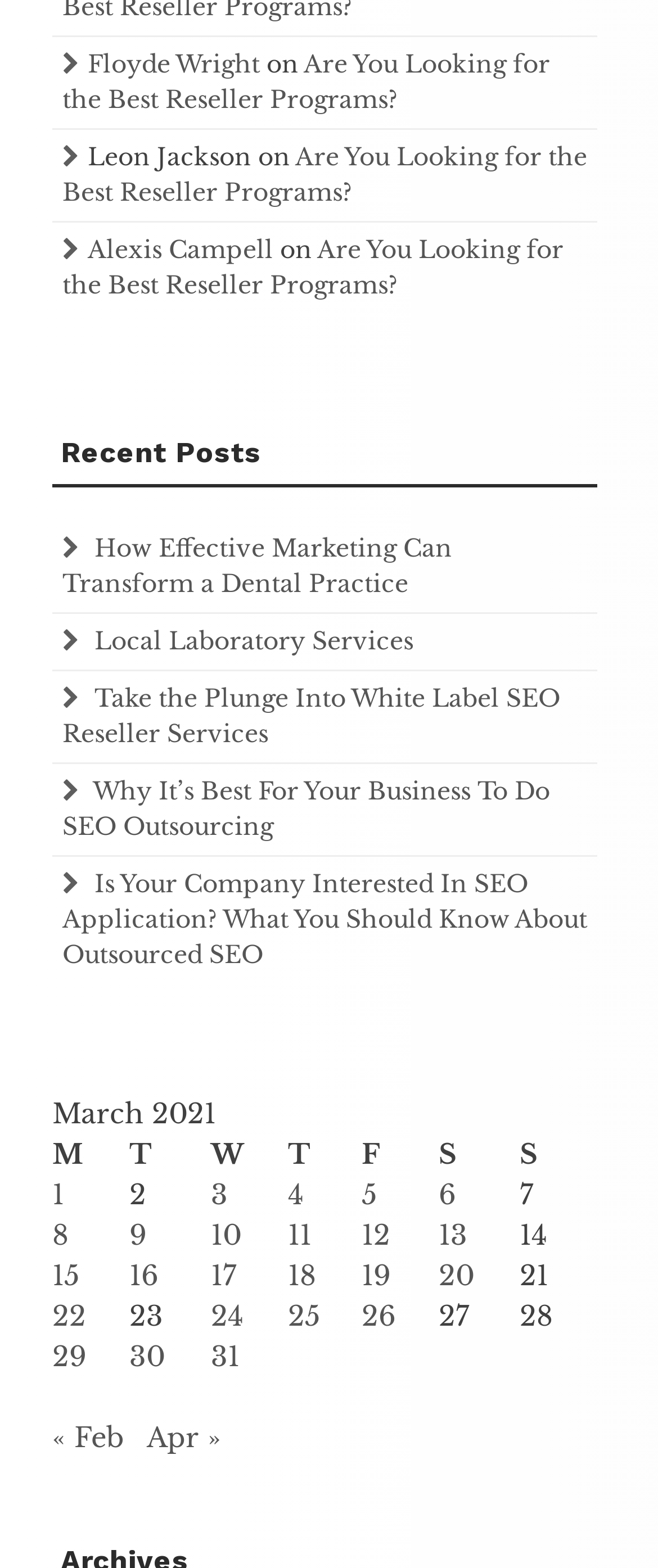Identify the bounding box coordinates of the HTML element based on this description: "25".

[0.438, 0.828, 0.486, 0.849]